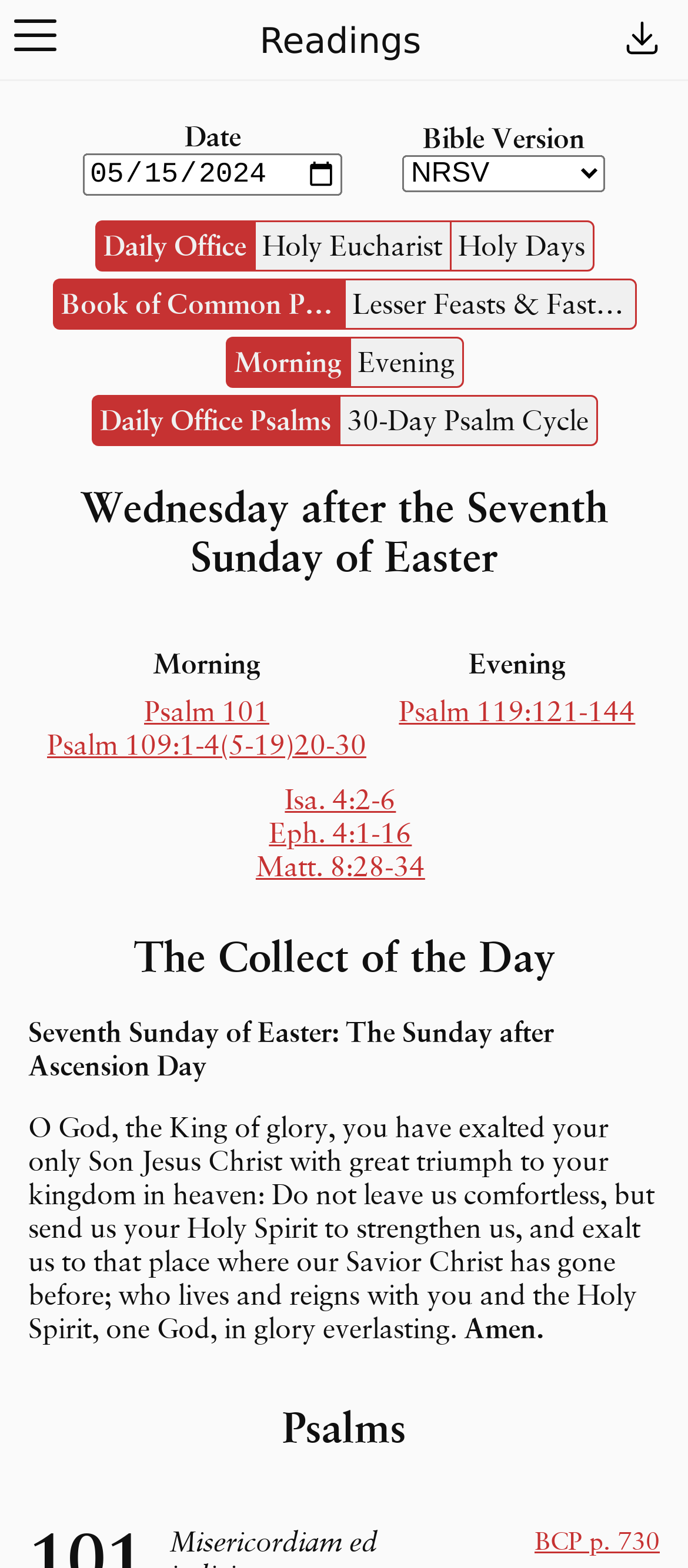What is the date of the daily readings?
Answer the question with a single word or phrase derived from the image.

May 15, 2024